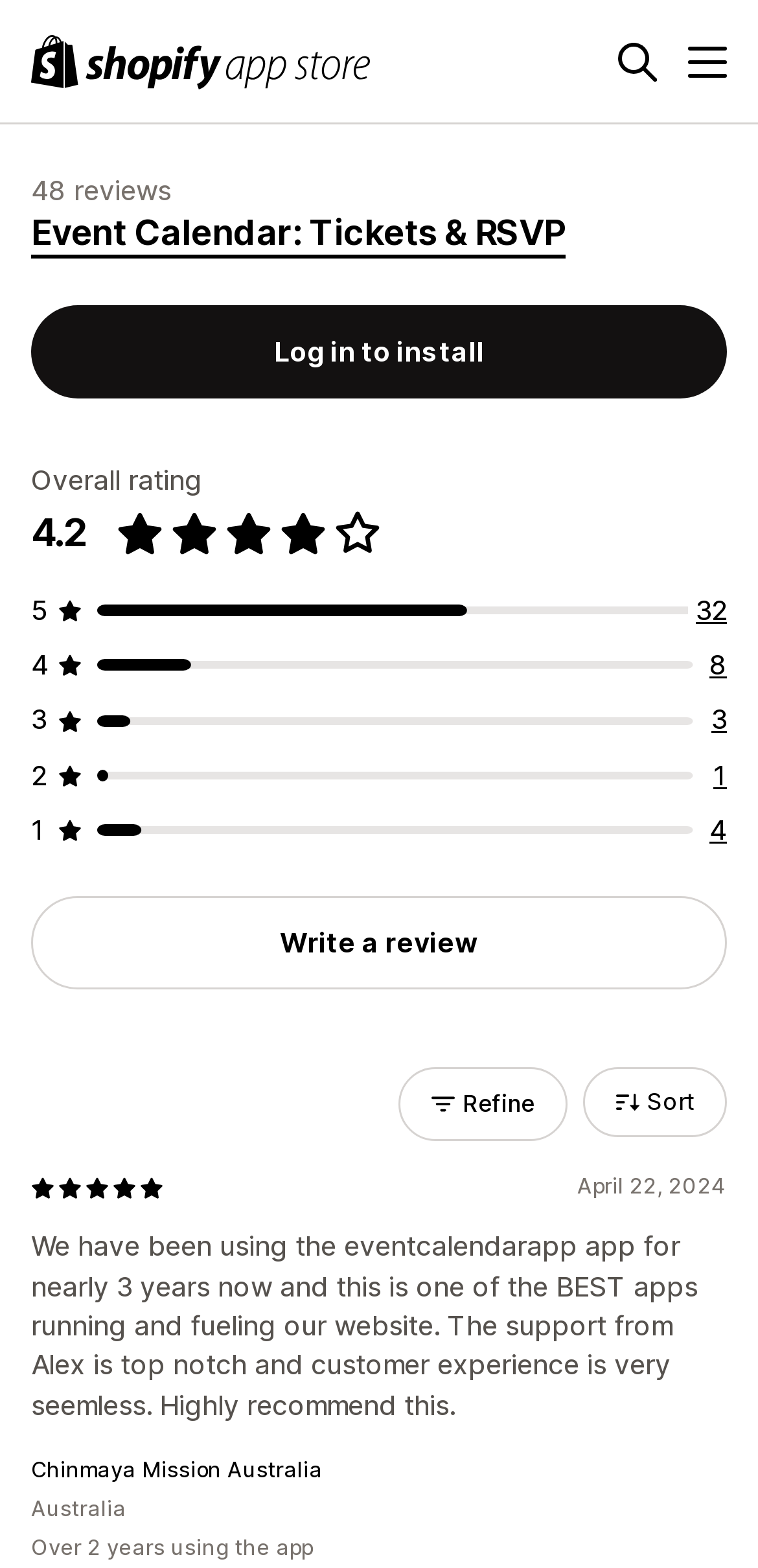Identify the bounding box for the UI element described as: "Refine". Ensure the coordinates are four float numbers between 0 and 1, formatted as [left, top, right, bottom].

[0.526, 0.681, 0.749, 0.728]